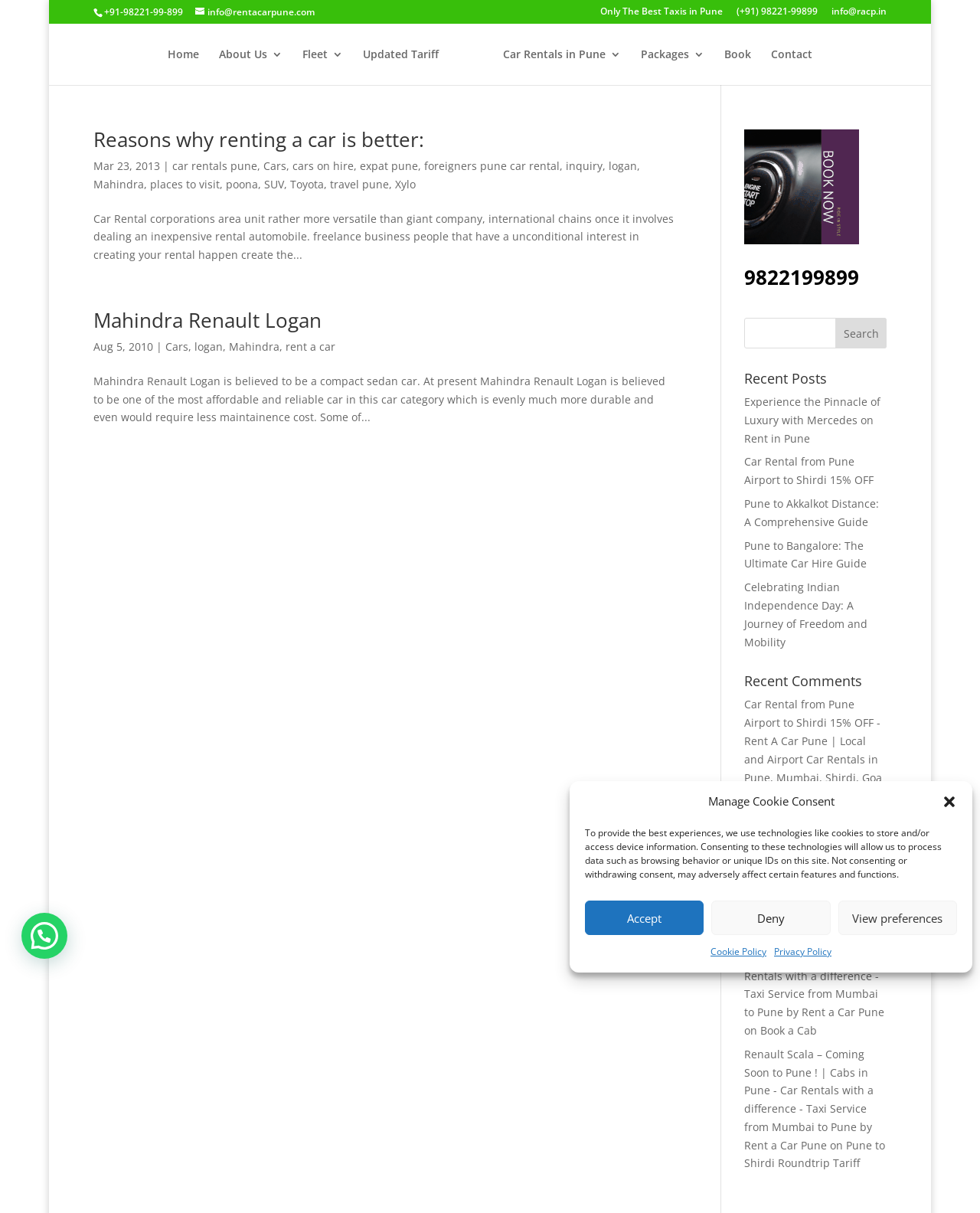Identify the bounding box coordinates for the UI element mentioned here: "9822199899". Provide the coordinates as four float values between 0 and 1, i.e., [left, top, right, bottom].

[0.759, 0.217, 0.877, 0.24]